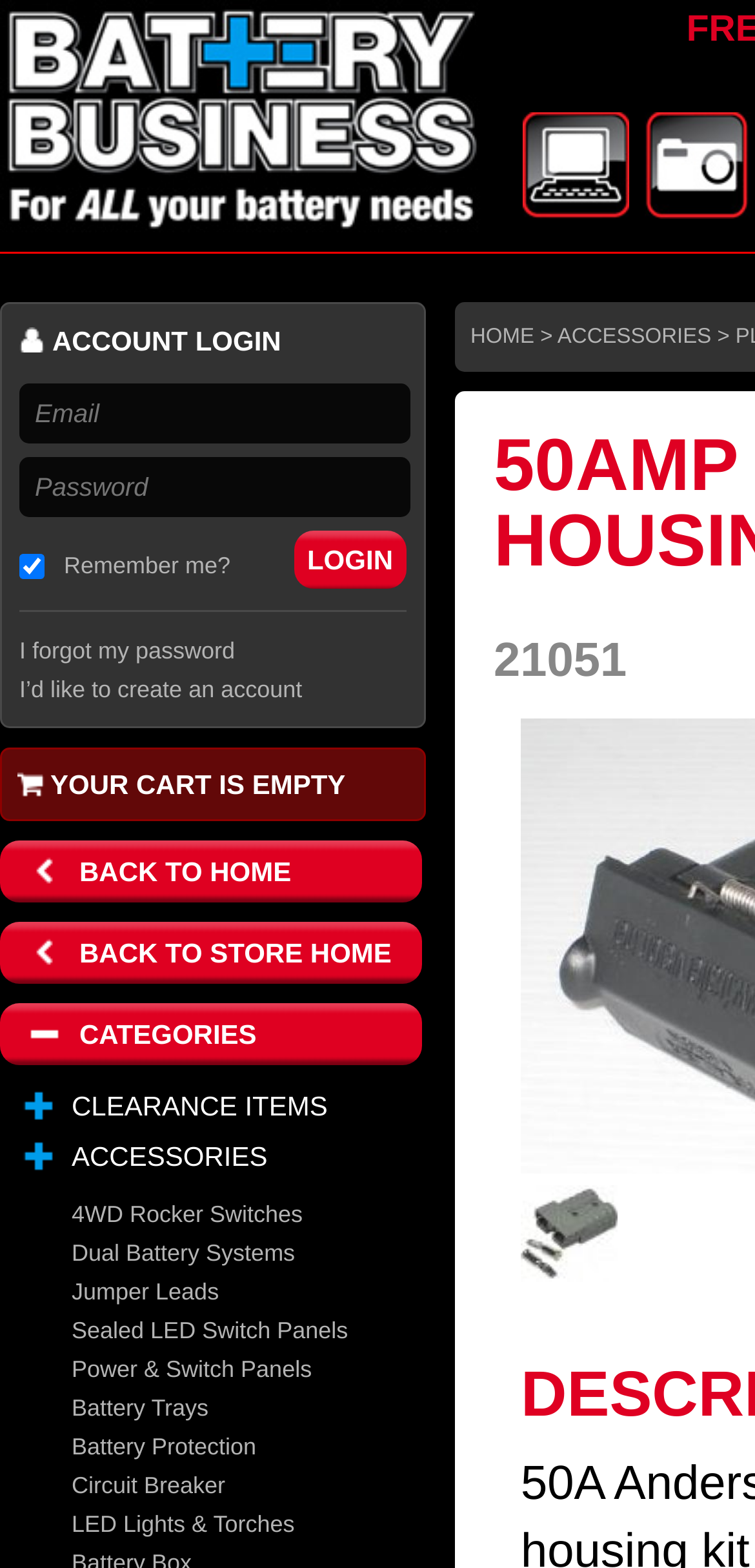How many images are on the webpage?
Please provide a single word or phrase answer based on the image.

4